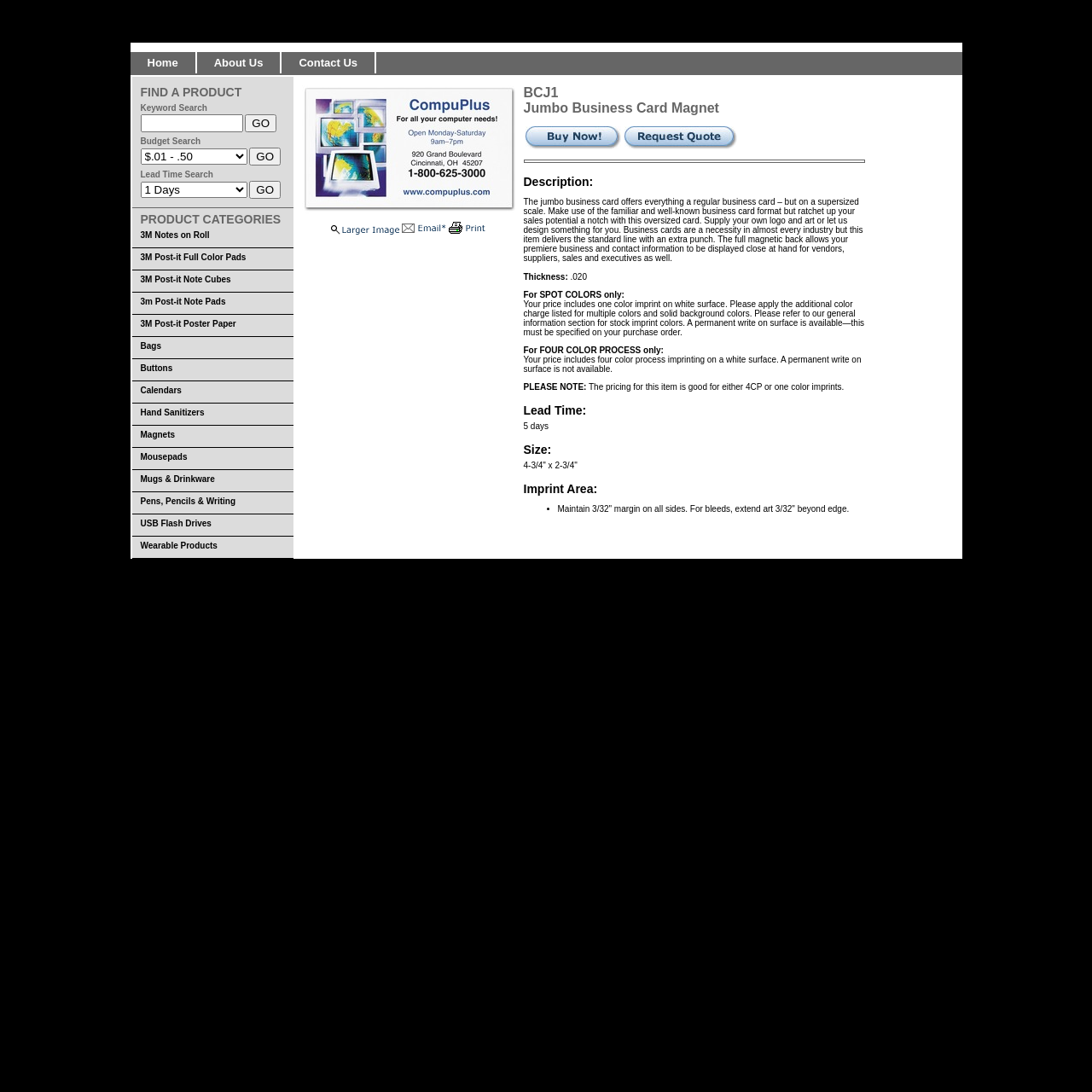Could you locate the bounding box coordinates for the section that should be clicked to accomplish this task: "Search for a product".

[0.129, 0.105, 0.222, 0.121]